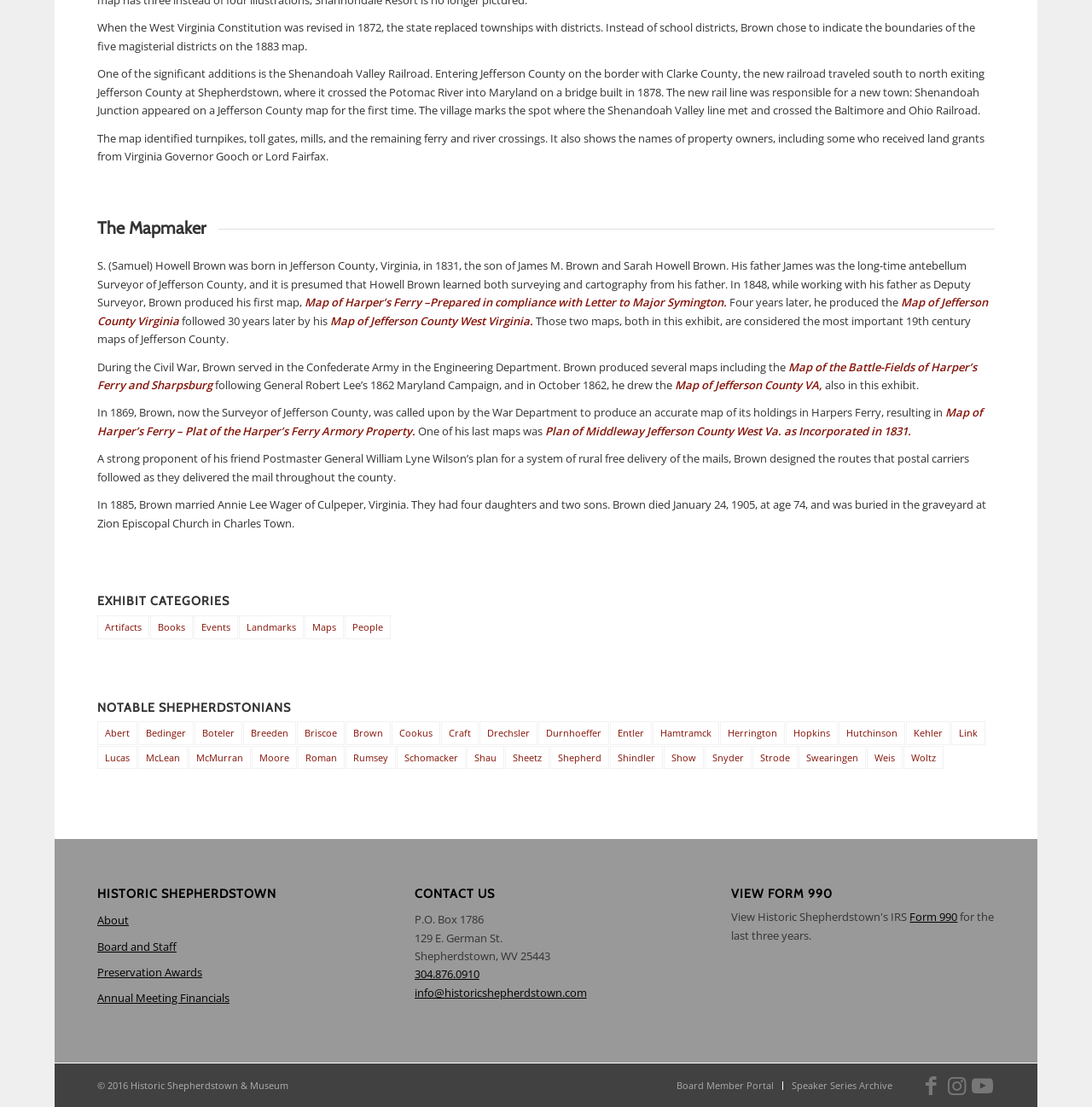Please identify the bounding box coordinates of the region to click in order to complete the task: "view the 'Form 990' for the last three years". The coordinates must be four float numbers between 0 and 1, specified as [left, top, right, bottom].

[0.833, 0.821, 0.877, 0.835]